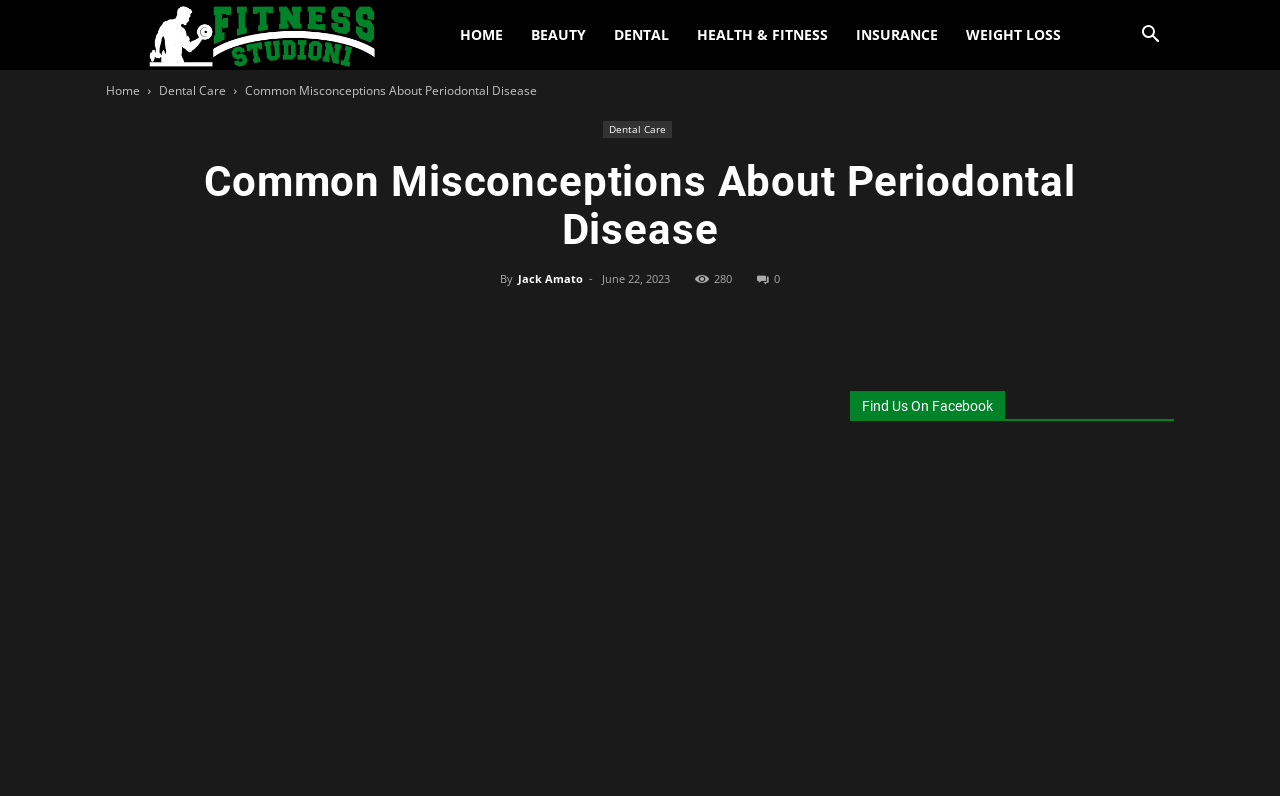Using the information shown in the image, answer the question with as much detail as possible: What is the date of the article?

I obtained the date of the article by looking at the time element which contains the static text 'June 22, 2023', indicating the publication date of the article.